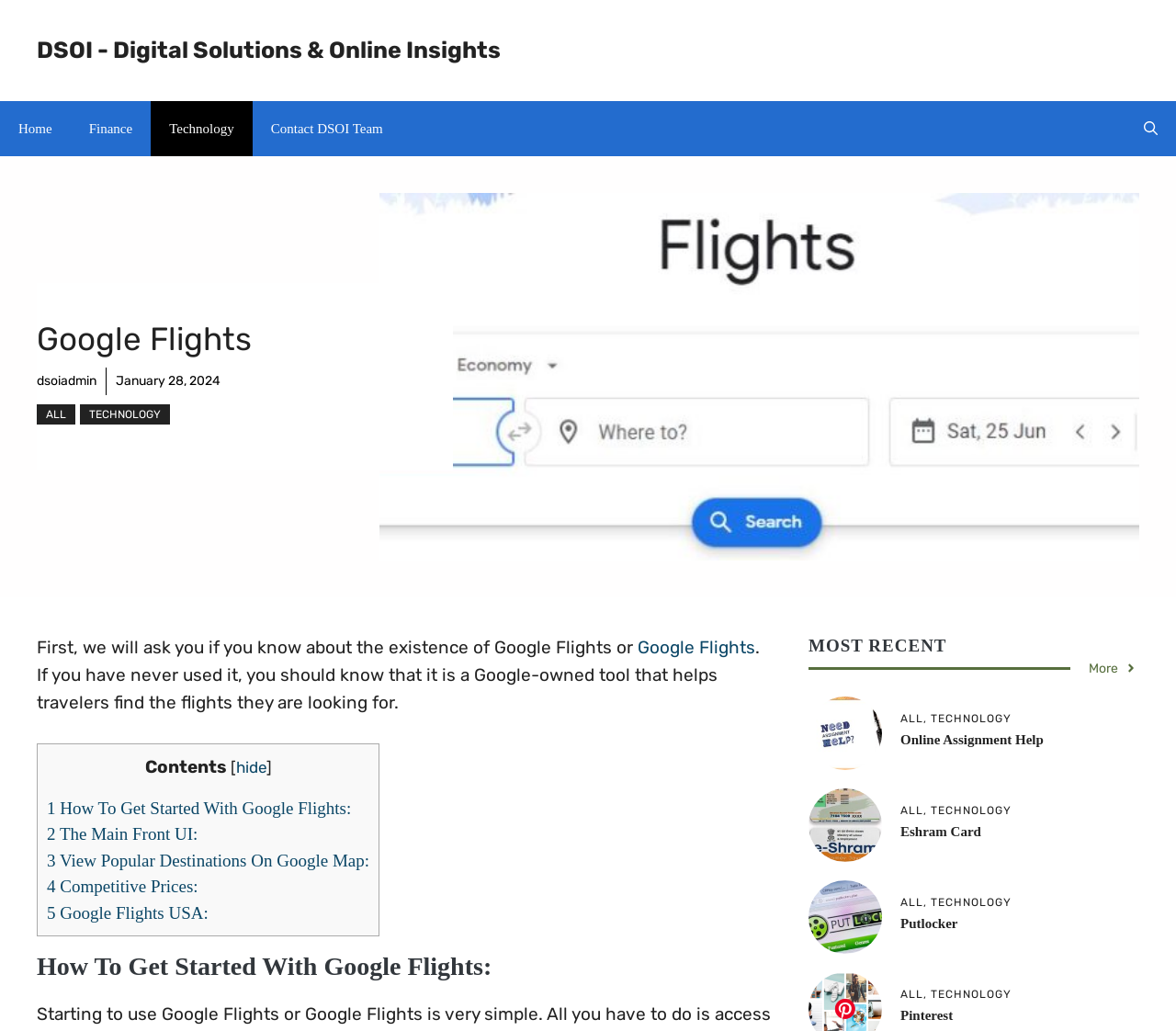What is the topic of the main article?
Provide a detailed answer to the question using information from the image.

The topic of the main article can be determined by looking at the heading element that says 'Google Flights' and the subsequent text that describes it.